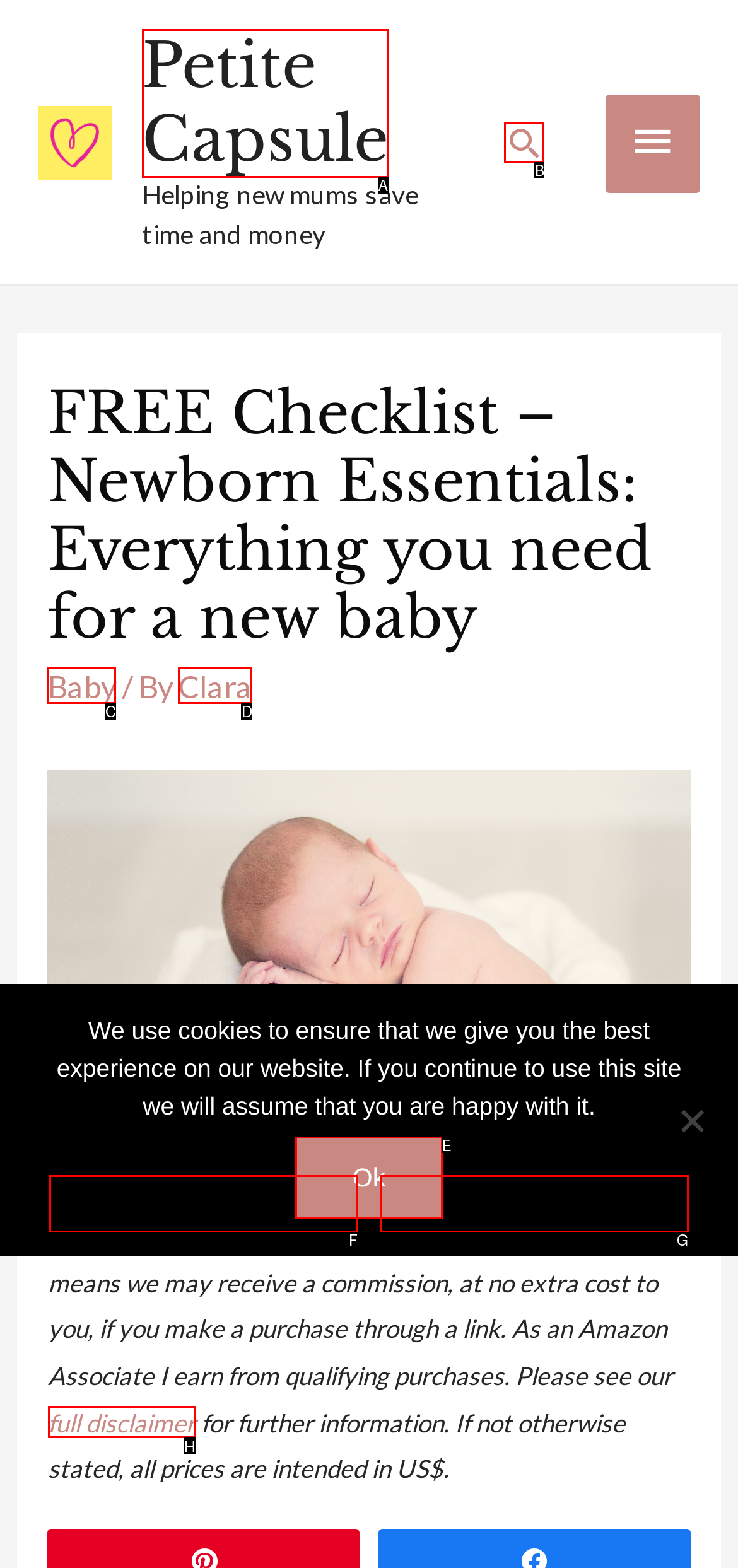For the given instruction: Share via Facebook, determine which boxed UI element should be clicked. Answer with the letter of the corresponding option directly.

None